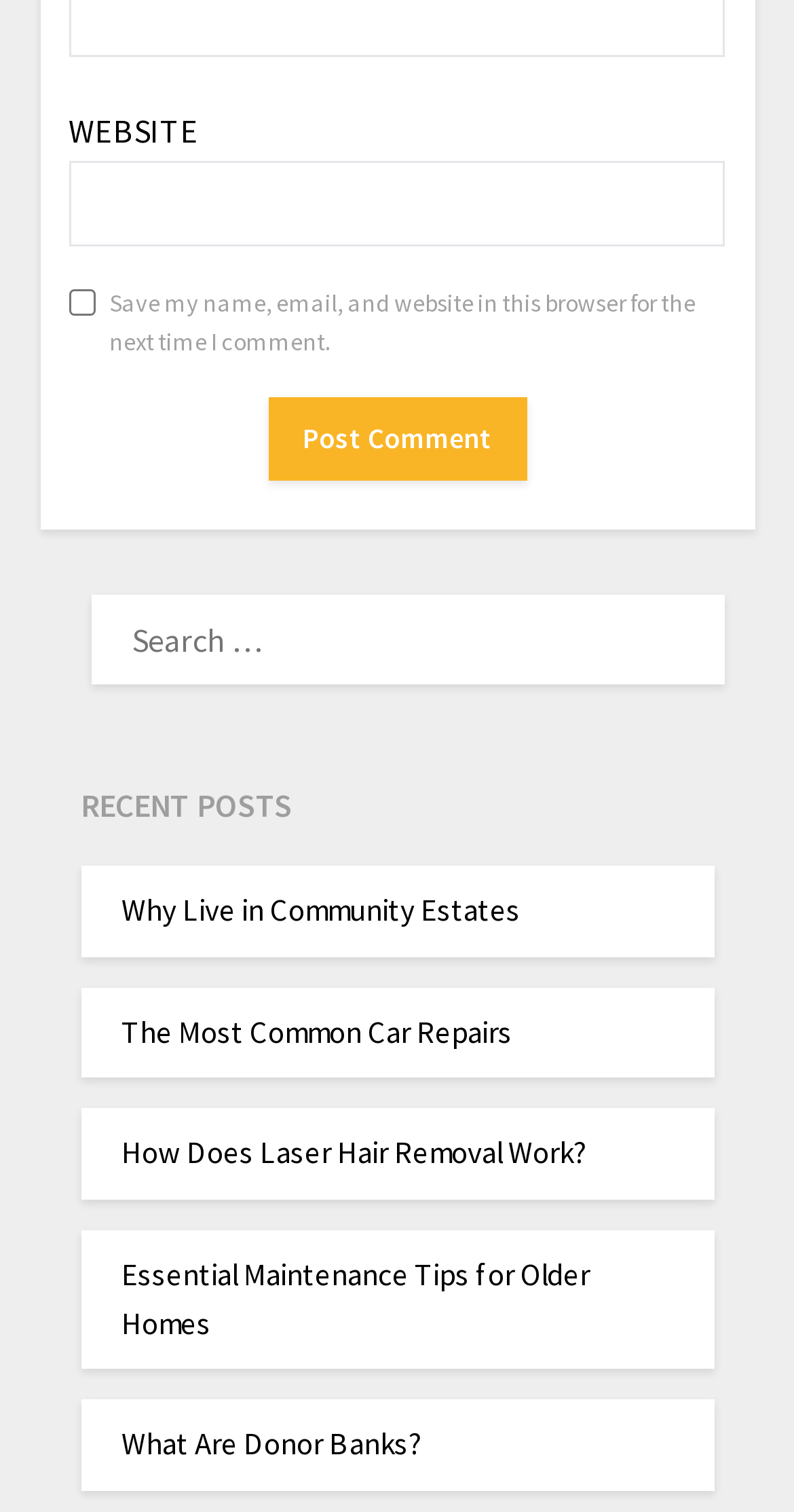Give the bounding box coordinates for this UI element: "What Are Donor Banks?". The coordinates should be four float numbers between 0 and 1, arranged as [left, top, right, bottom].

[0.153, 0.942, 0.529, 0.968]